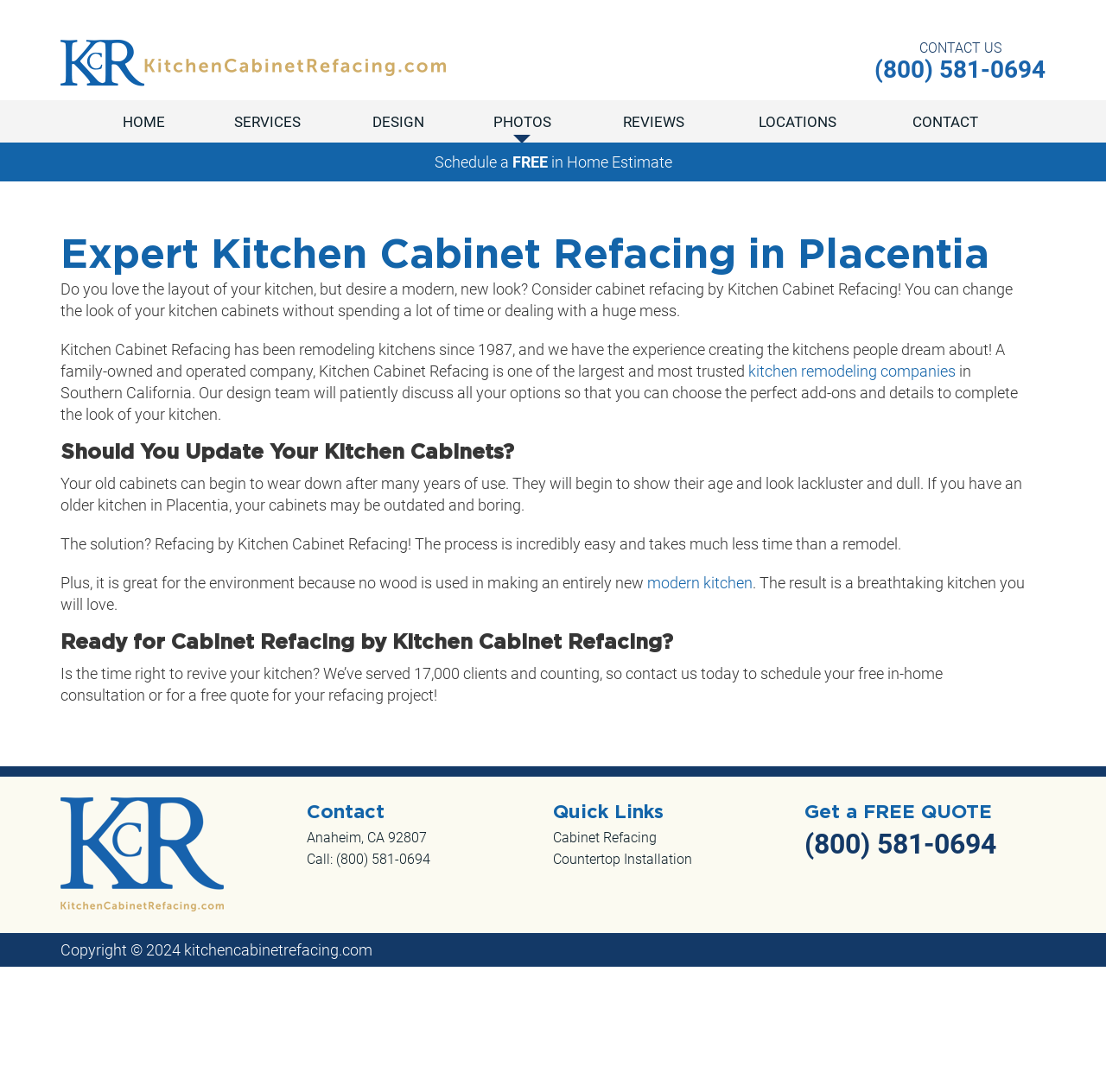Pinpoint the bounding box coordinates of the clickable area necessary to execute the following instruction: "Click the 'Schedule a FREE in Home Estimate' link". The coordinates should be given as four float numbers between 0 and 1, namely [left, top, right, bottom].

[0.008, 0.138, 0.992, 0.158]